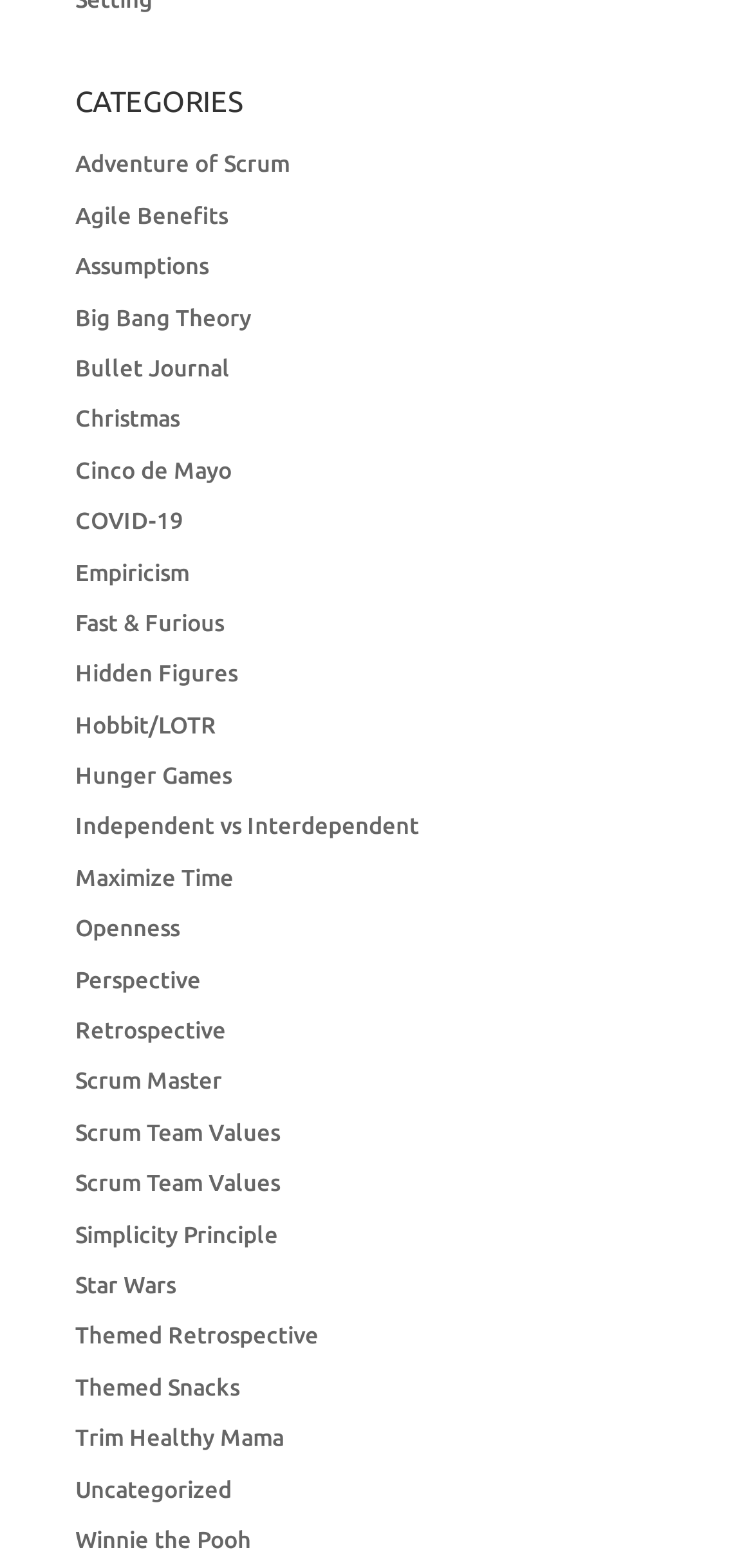Locate the bounding box coordinates of the clickable area needed to fulfill the instruction: "read about Scrum Master".

[0.1, 0.681, 0.295, 0.697]